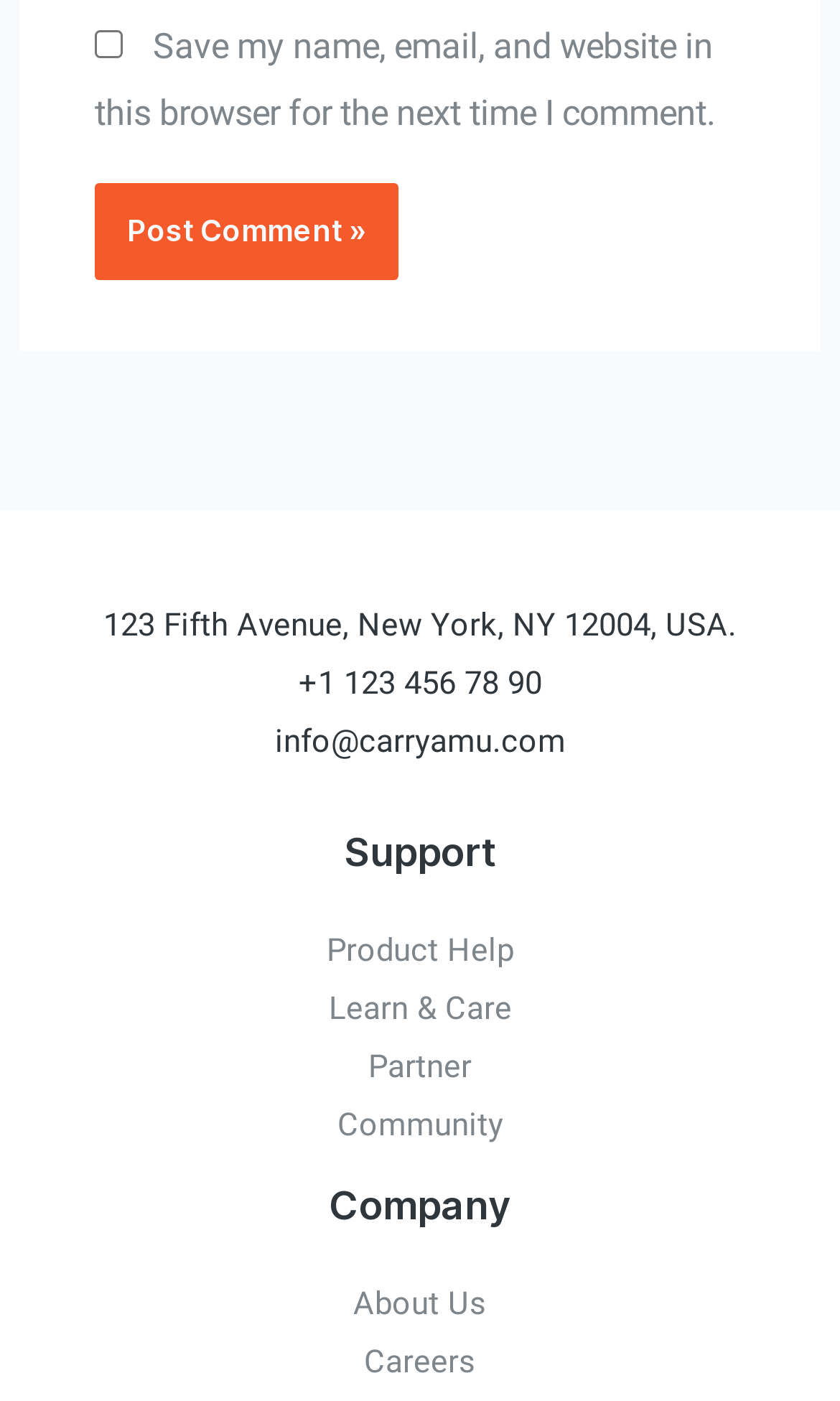Please provide a one-word or phrase answer to the question: 
What is the email address of the company?

info@carryamu.com